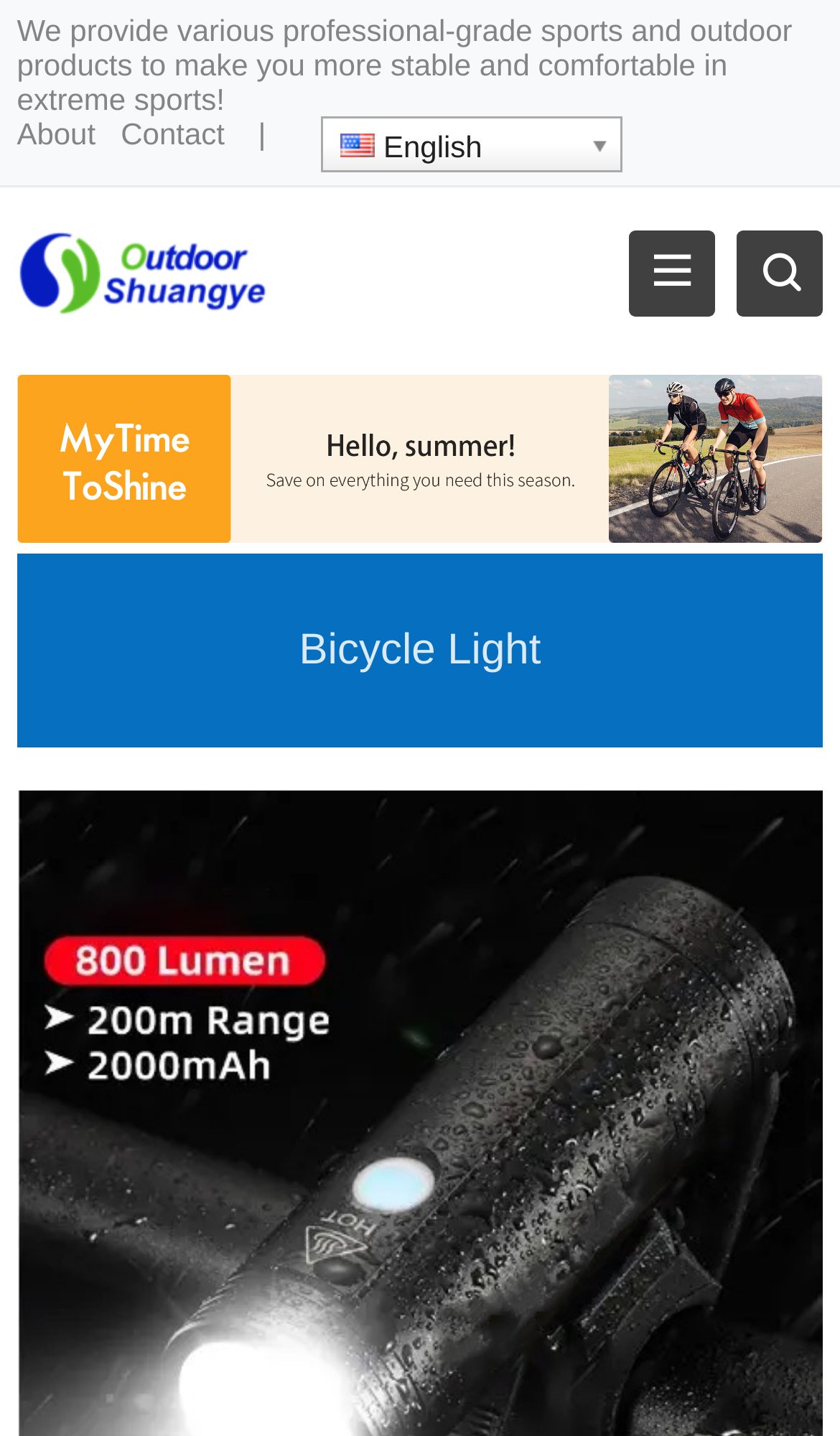From the screenshot, find the bounding box of the UI element matching this description: "About". Supply the bounding box coordinates in the form [left, top, right, bottom], each a float between 0 and 1.

[0.02, 0.081, 0.114, 0.105]